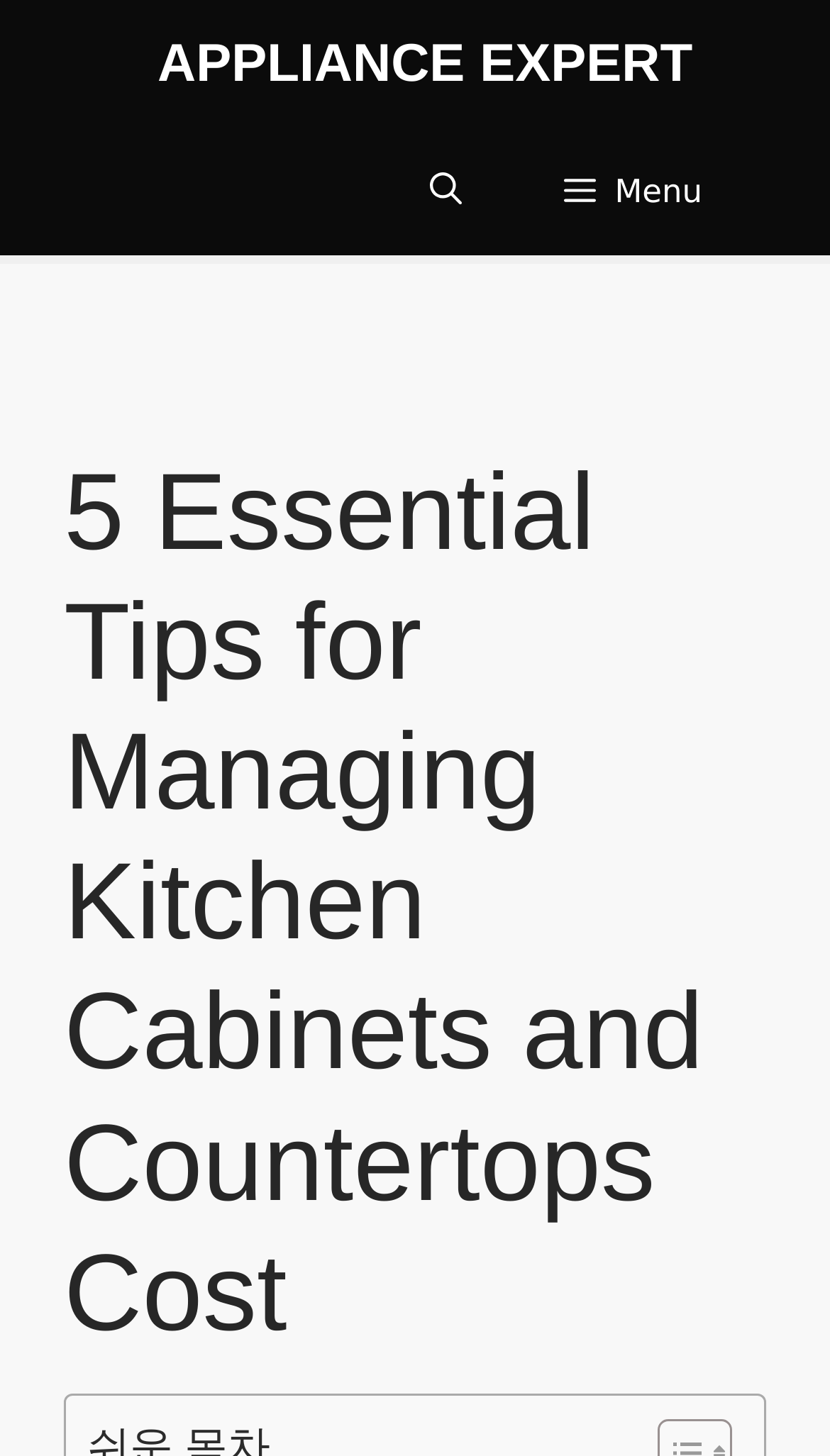Please determine and provide the text content of the webpage's heading.

5 Essential Tips for Managing Kitchen Cabinets and Countertops Cost